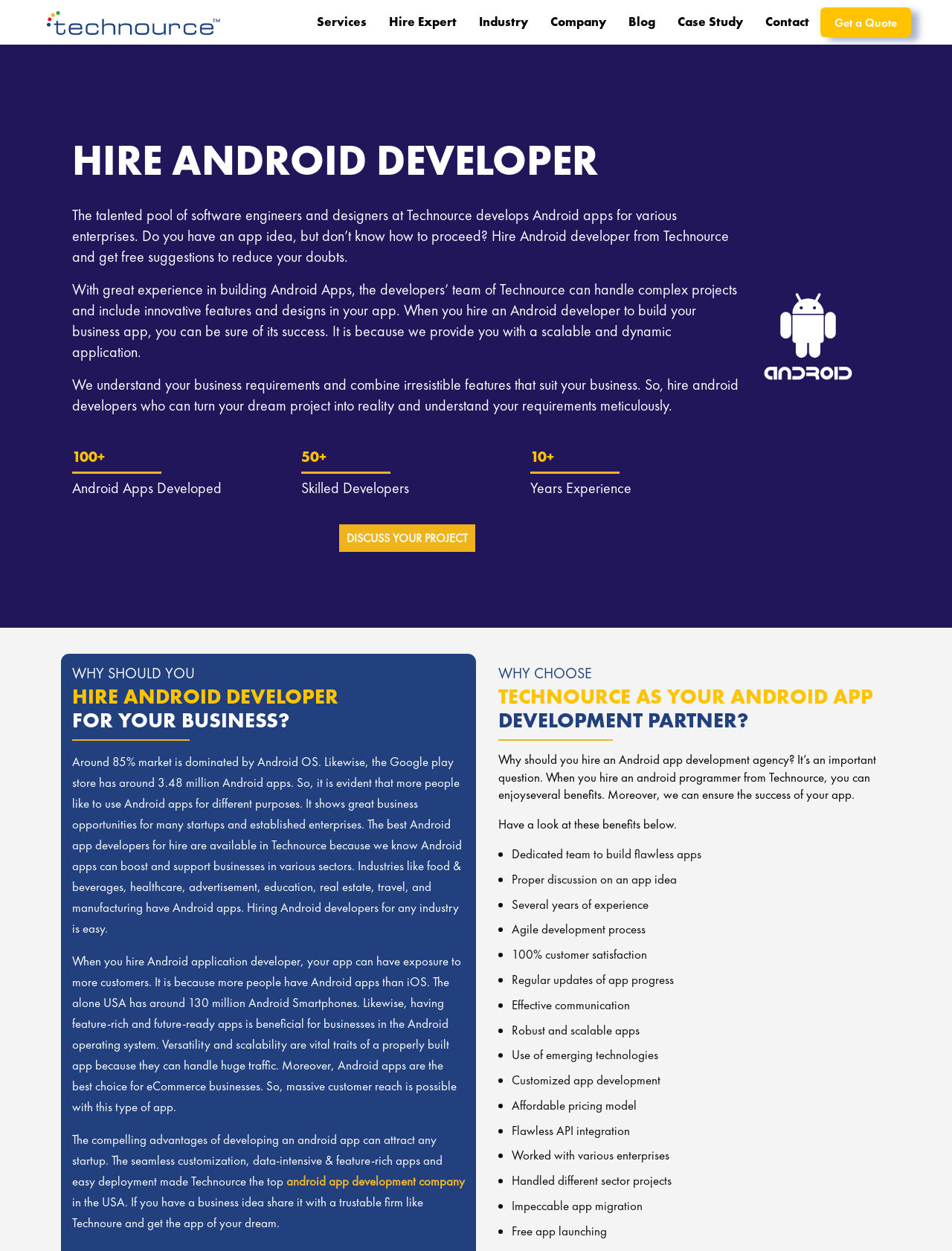What is the advantage of developing an Android app for eCommerce businesses?
Based on the screenshot, give a detailed explanation to answer the question.

The webpage suggests that developing an Android app for eCommerce businesses can attract a massive customer reach, as Android apps are used by a large number of people, and having a feature-rich and future-ready app can handle huge traffic.